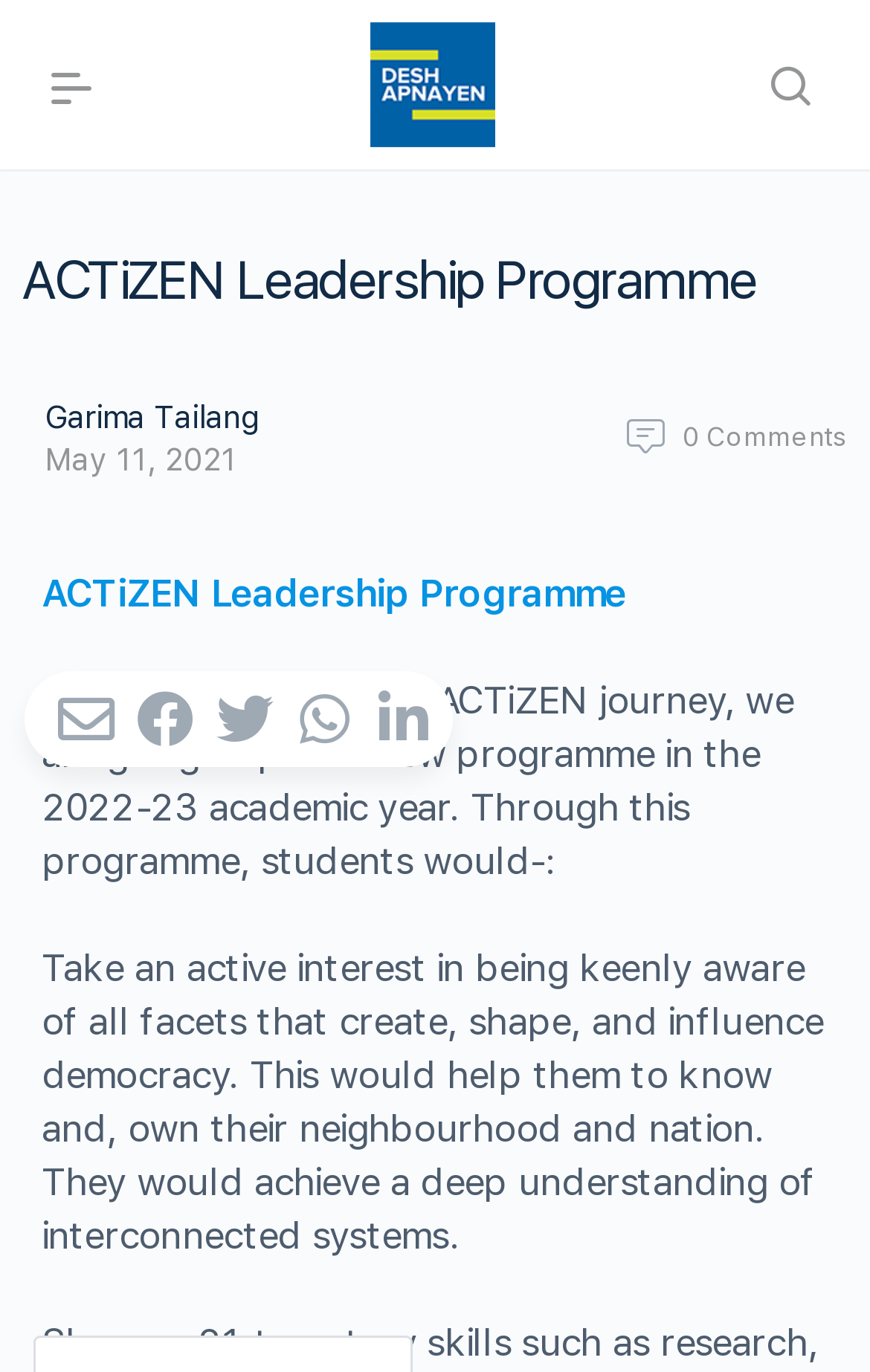Identify the bounding box coordinates of the clickable region necessary to fulfill the following instruction: "Share on Facebook". The bounding box coordinates should be four float numbers between 0 and 1, i.e., [left, top, right, bottom].

[0.158, 0.503, 0.223, 0.545]